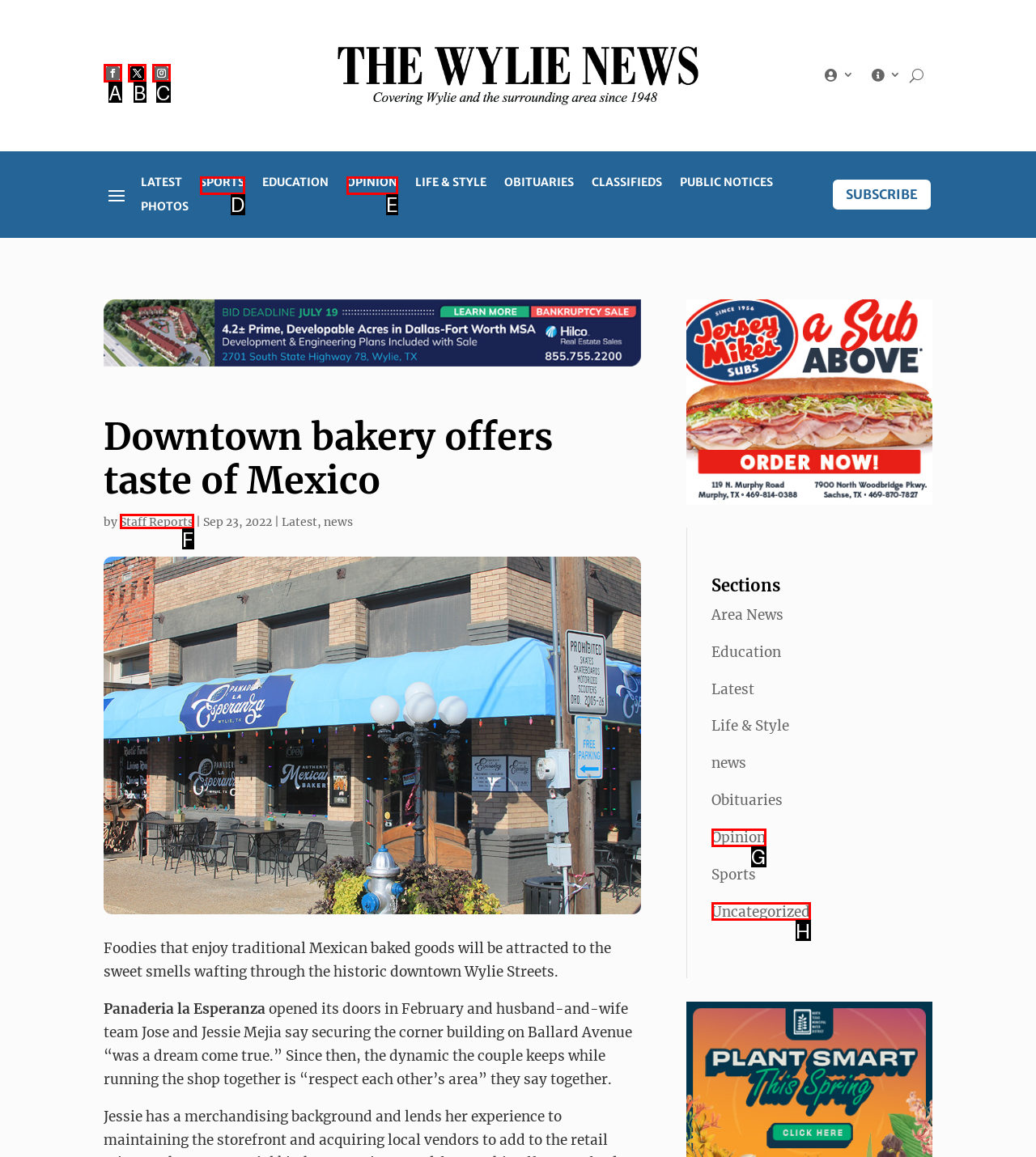What letter corresponds to the UI element described here: Staff Reports
Reply with the letter from the options provided.

F